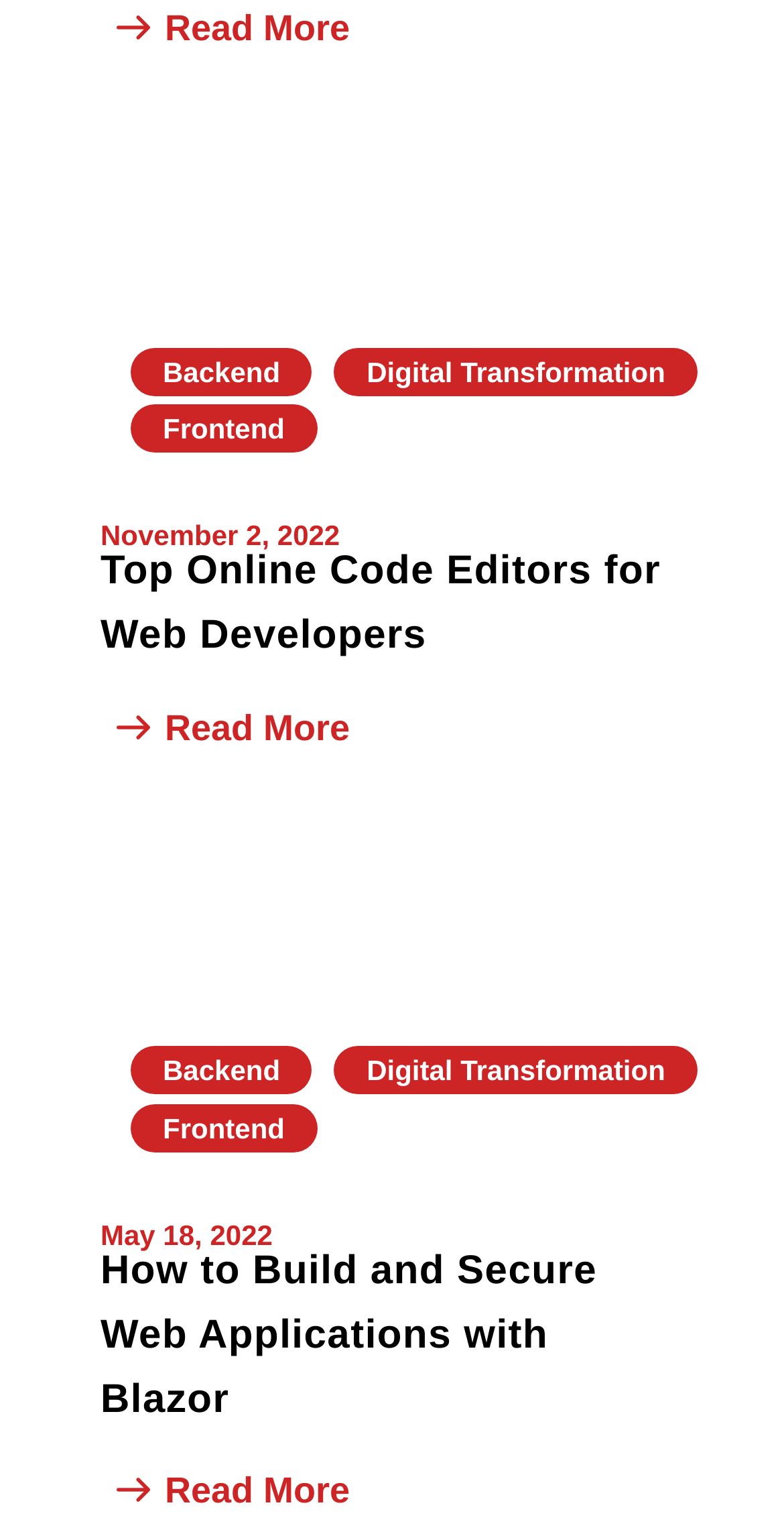What is the topic of the first article?
Please answer the question with a single word or phrase, referencing the image.

Top Online Code Editors